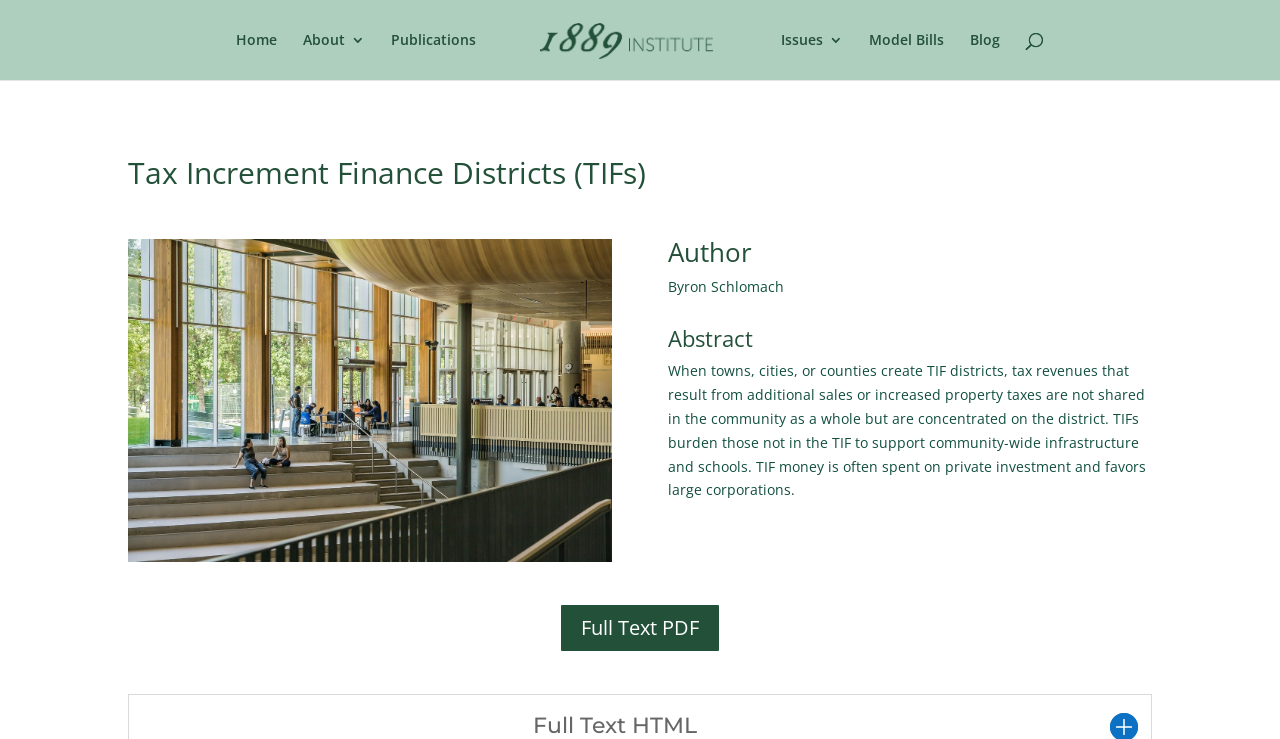Locate the bounding box coordinates of the clickable part needed for the task: "learn about 1889 Institute".

[0.389, 0.032, 0.59, 0.121]